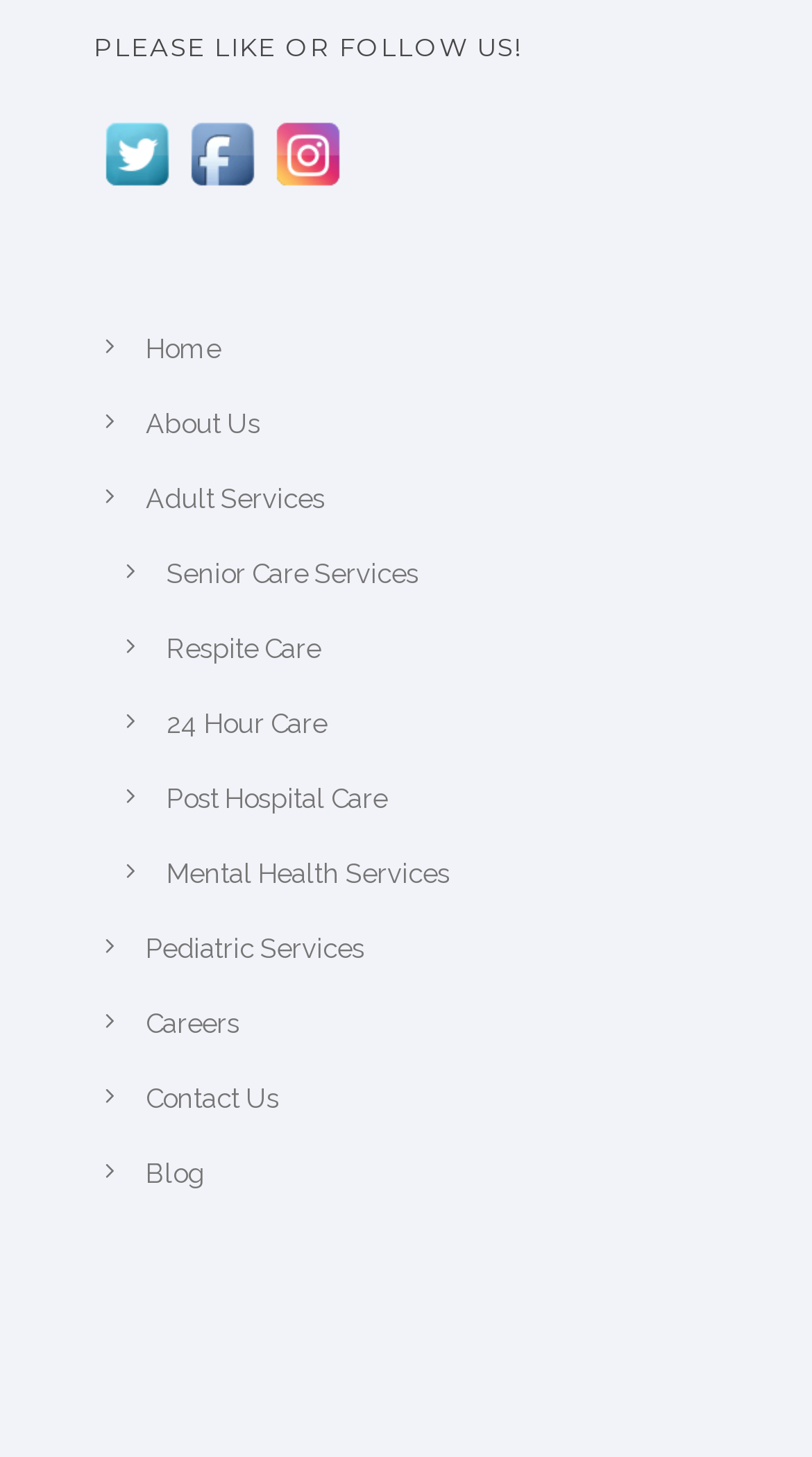What is the purpose of the 'Respite Care' link?
Refer to the image and answer the question using a single word or phrase.

To provide temporary care